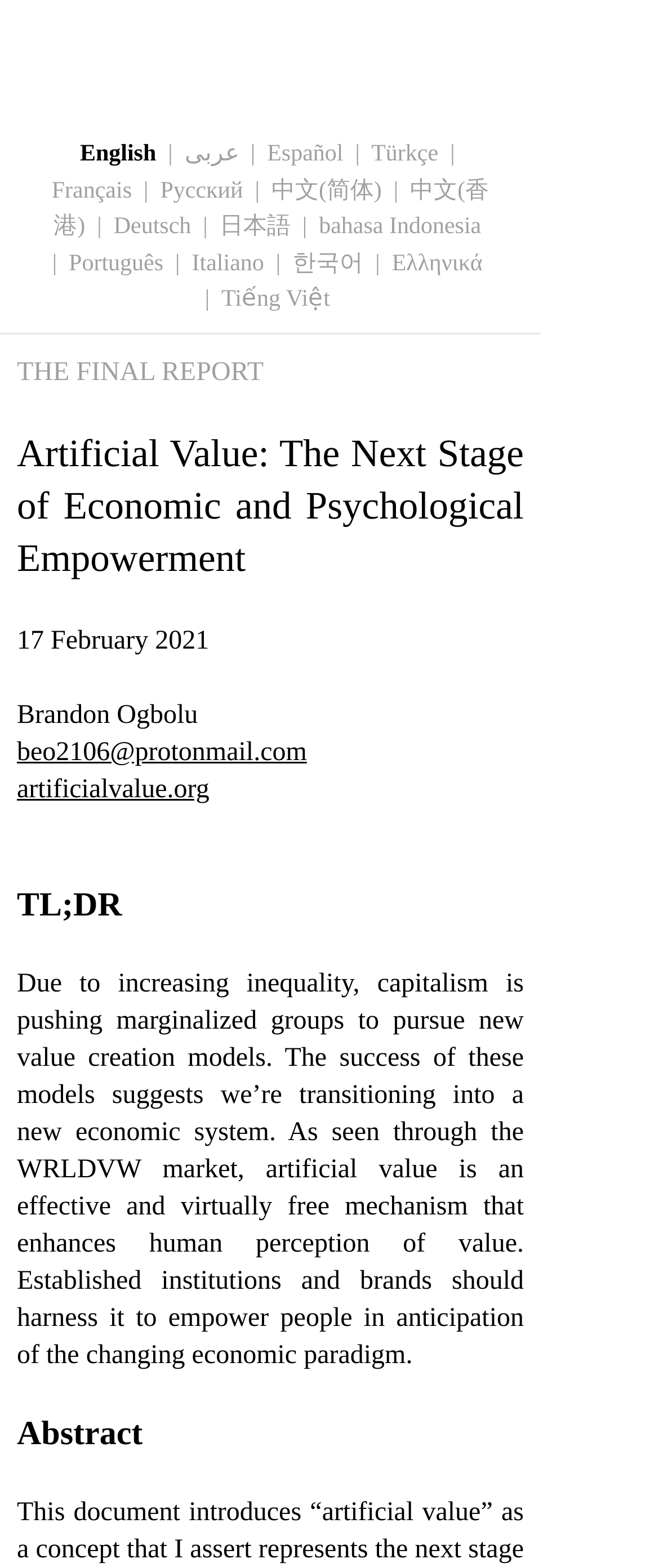Provide a one-word or one-phrase answer to the question:
How many languages are supported on this website?

18